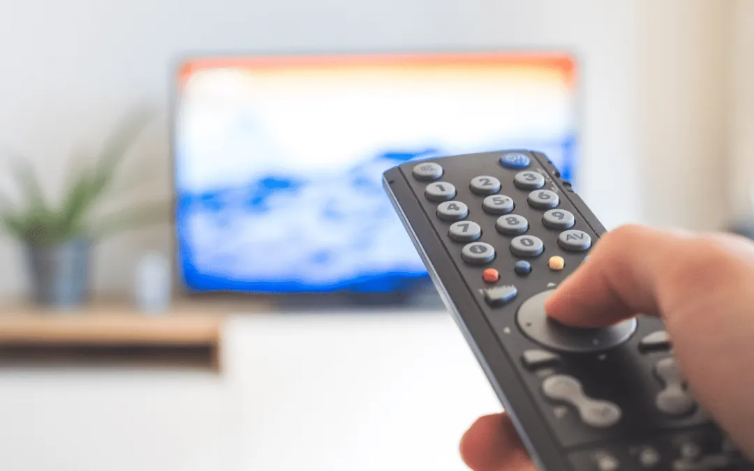Explain the scene depicted in the image, including all details.

The image captures a close-up view of a person's hand gripping a television remote control, poised for interaction with a TV in the background. The screen exhibits a blurred landscape of waves, hinting at a serene or dynamic scene—likely showcasing nature or a scenic video. To the left, a green plant adds a touch of life to the composition, enhancing the cozy atmosphere of a contemporary living space equipped for digital entertainment. This visual representation reflects the growing relevance of IPTV solutions in modern homes, as highlighted in the latest market insights that emphasize consumer demand for seamless and high-quality streaming experiences.